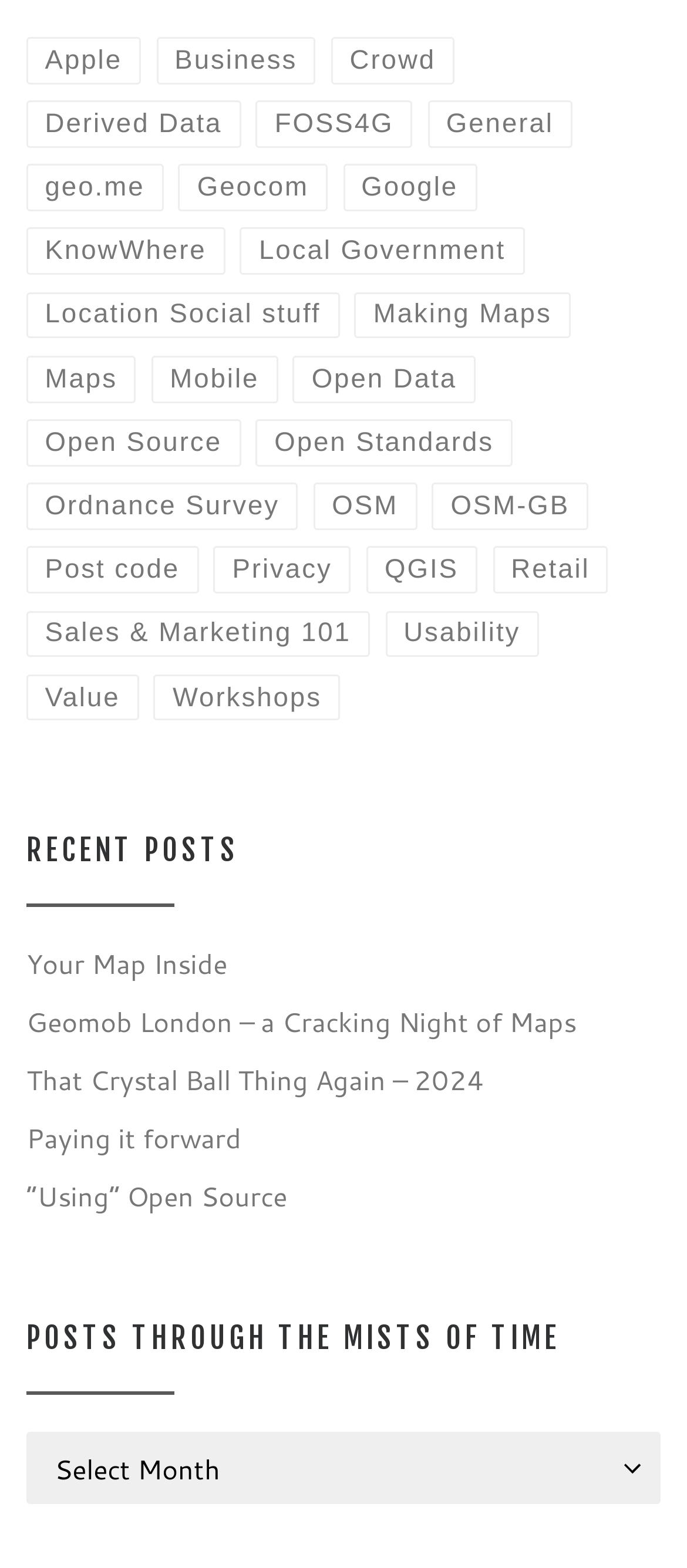Please provide a comprehensive answer to the question below using the information from the image: How many links are there under the 'Recent Posts' category?

There are 4 links under the 'Recent Posts' category which are 'Your Map Inside', 'Geomob London – a Cracking Night of Maps', 'That Crystal Ball Thing Again – 2024', and 'Paying it forward'. These links are located below the 'Recent Posts' heading with bounding box coordinates of [0.038, 0.602, 0.331, 0.628], [0.038, 0.639, 0.838, 0.665], [0.038, 0.676, 0.705, 0.702], and [0.038, 0.713, 0.351, 0.74] respectively.